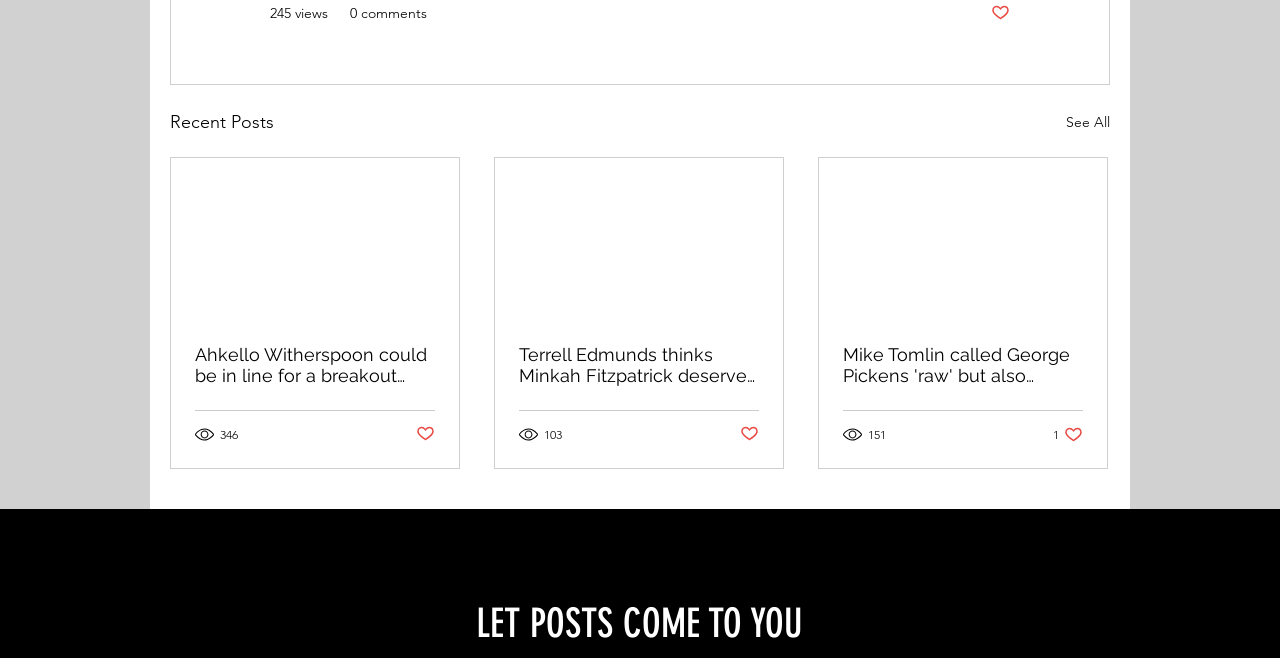Highlight the bounding box coordinates of the region I should click on to meet the following instruction: "Read an article".

[0.152, 0.522, 0.34, 0.586]